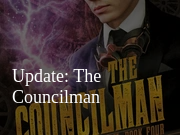Produce a meticulous caption for the image.

This image showcases a promotional update for "The Councilman," which is noted as part of a series, indicated by the label "Book Four." The artwork features an elegantly dressed individual, hinting at a vintage or steampunk aesthetic, with dramatic lighting effects that suggest an air of mystery and intrigue. The title "THE COUNCILMAN" is prominently displayed in a bold, stylized font at the bottom, enhancing the visual appeal and informative nature of the update. The overall design effectively draws attention and sets the tone for the themes of the narrative, which likely involves elements of suspense and local governance.